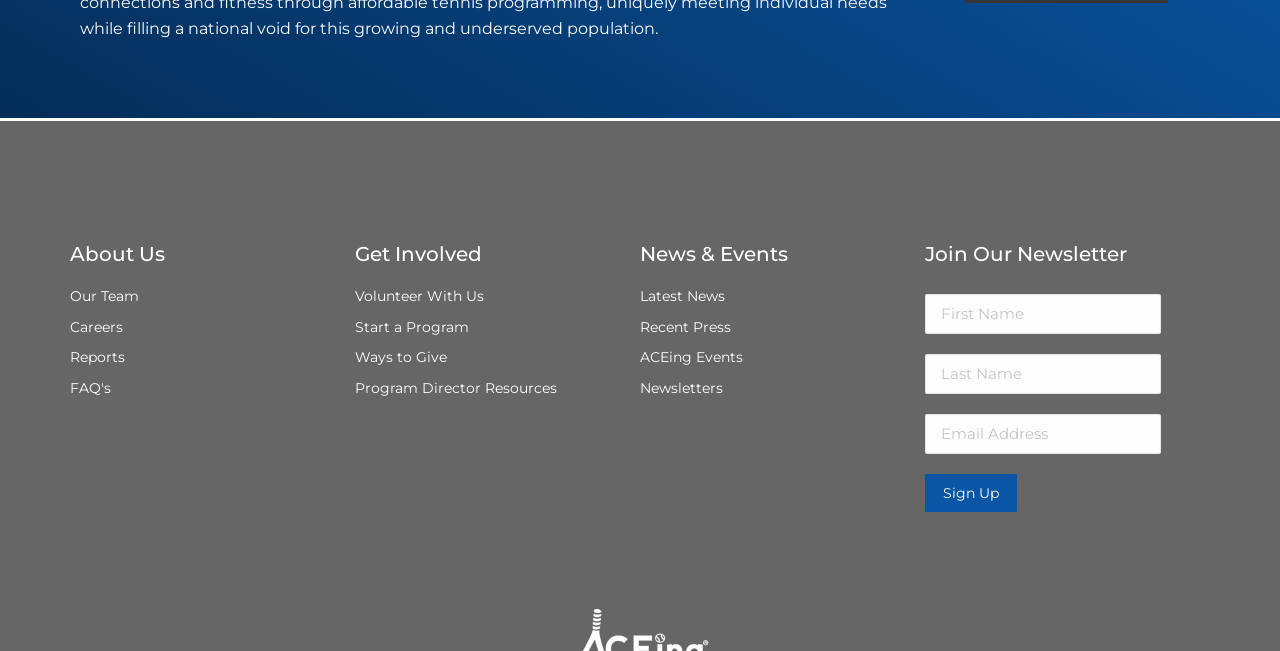Answer the question below in one word or phrase:
What is the purpose of the form on the right side?

Join Our Newsletter